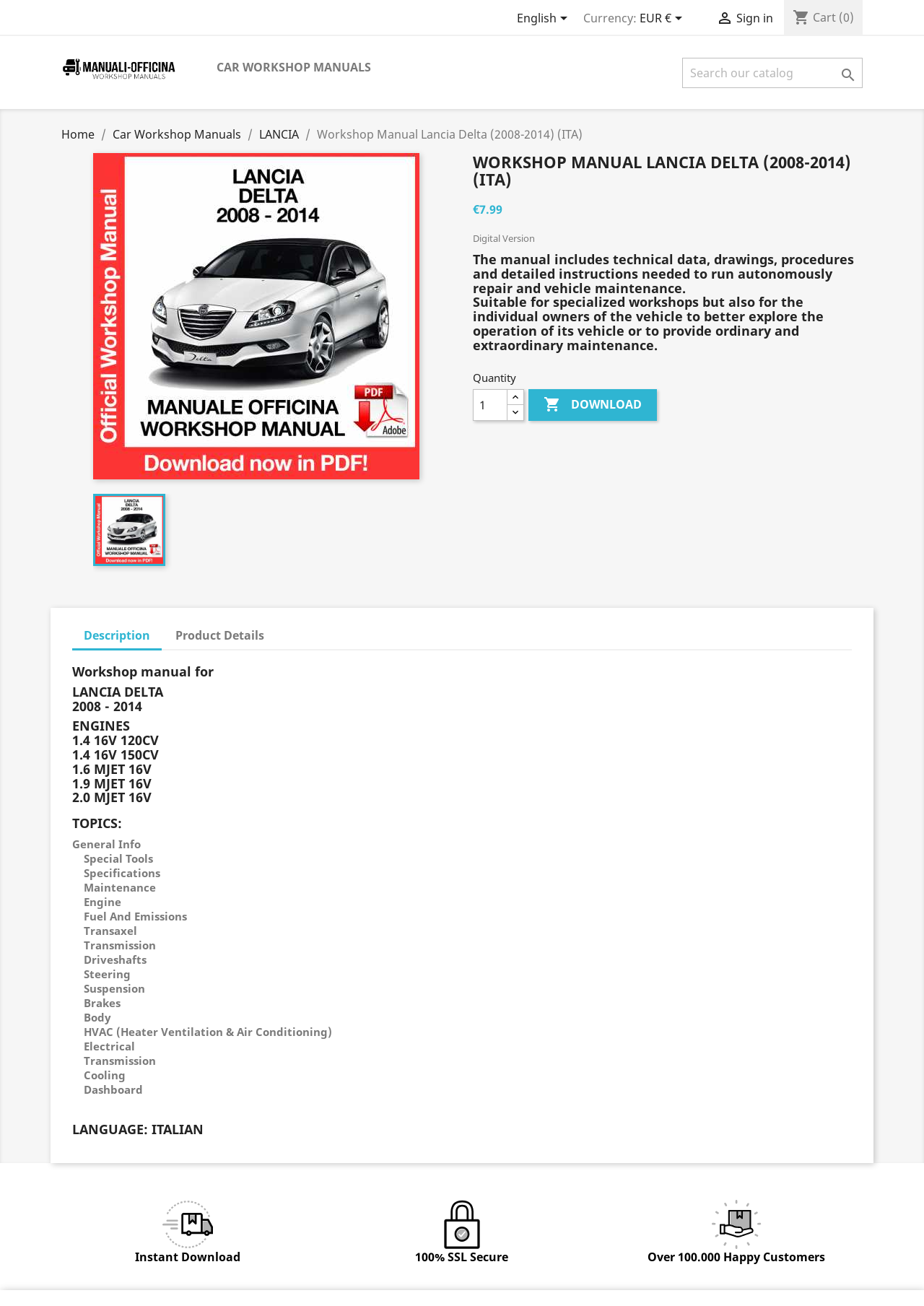Bounding box coordinates are specified in the format (top-left x, top-left y, bottom-right x, bottom-right y). All values are floating point numbers bounded between 0 and 1. Please provide the bounding box coordinate of the region this sentence describes:  Search

[0.904, 0.05, 0.932, 0.065]